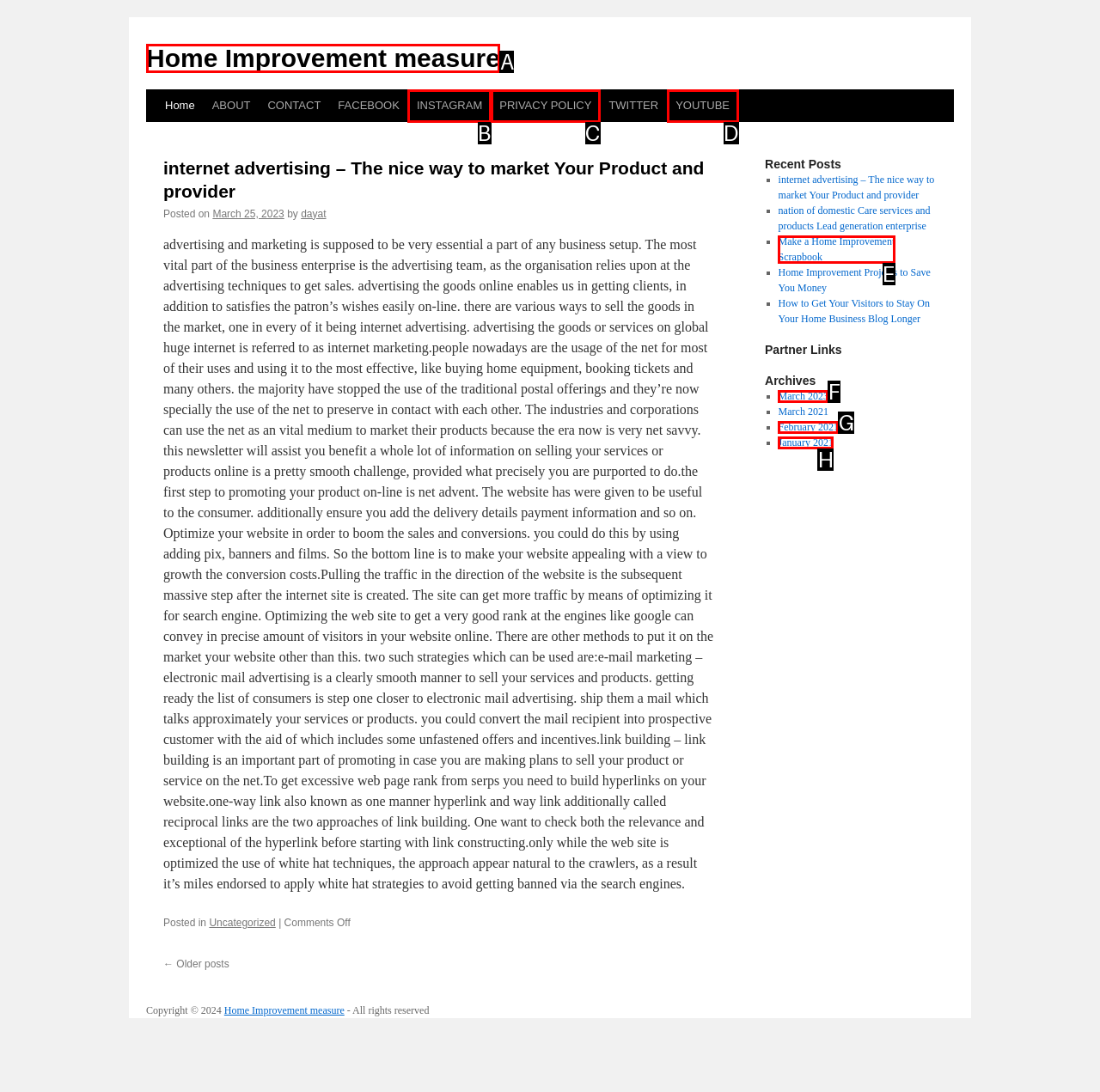Identify the letter of the UI element that fits the description: Make a Home Improvement Scrapbook
Respond with the letter of the option directly.

E